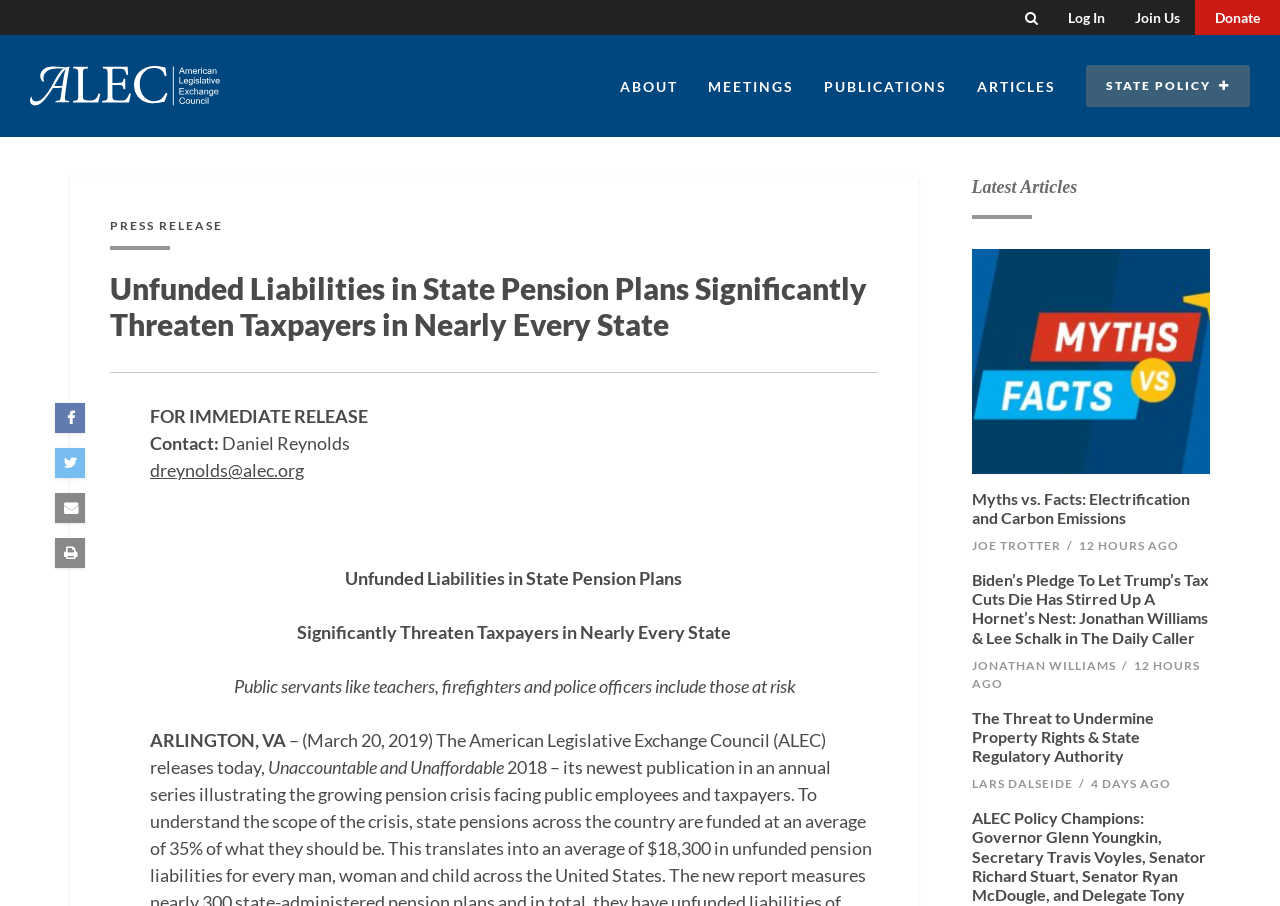What is the date of the press release?
Provide a one-word or short-phrase answer based on the image.

March 20, 2019